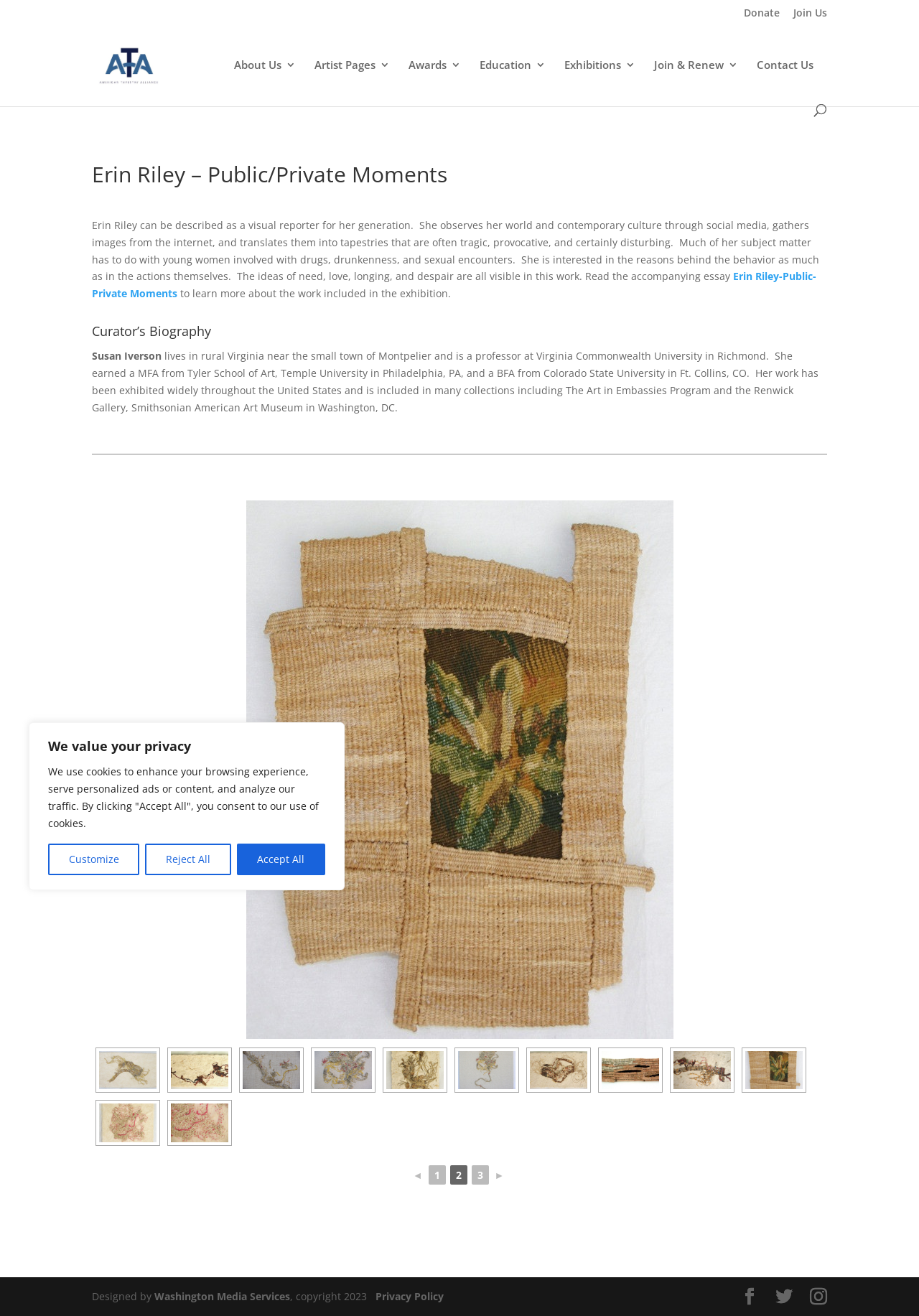Provide a thorough and detailed response to the question by examining the image: 
How many images are displayed on this webpage?

The webpage has multiple links with image descriptions, such as '1_clews-antipodean-landscape', '1_clews-rhizome', etc., which suggests that there are multiple images displayed on this webpage.